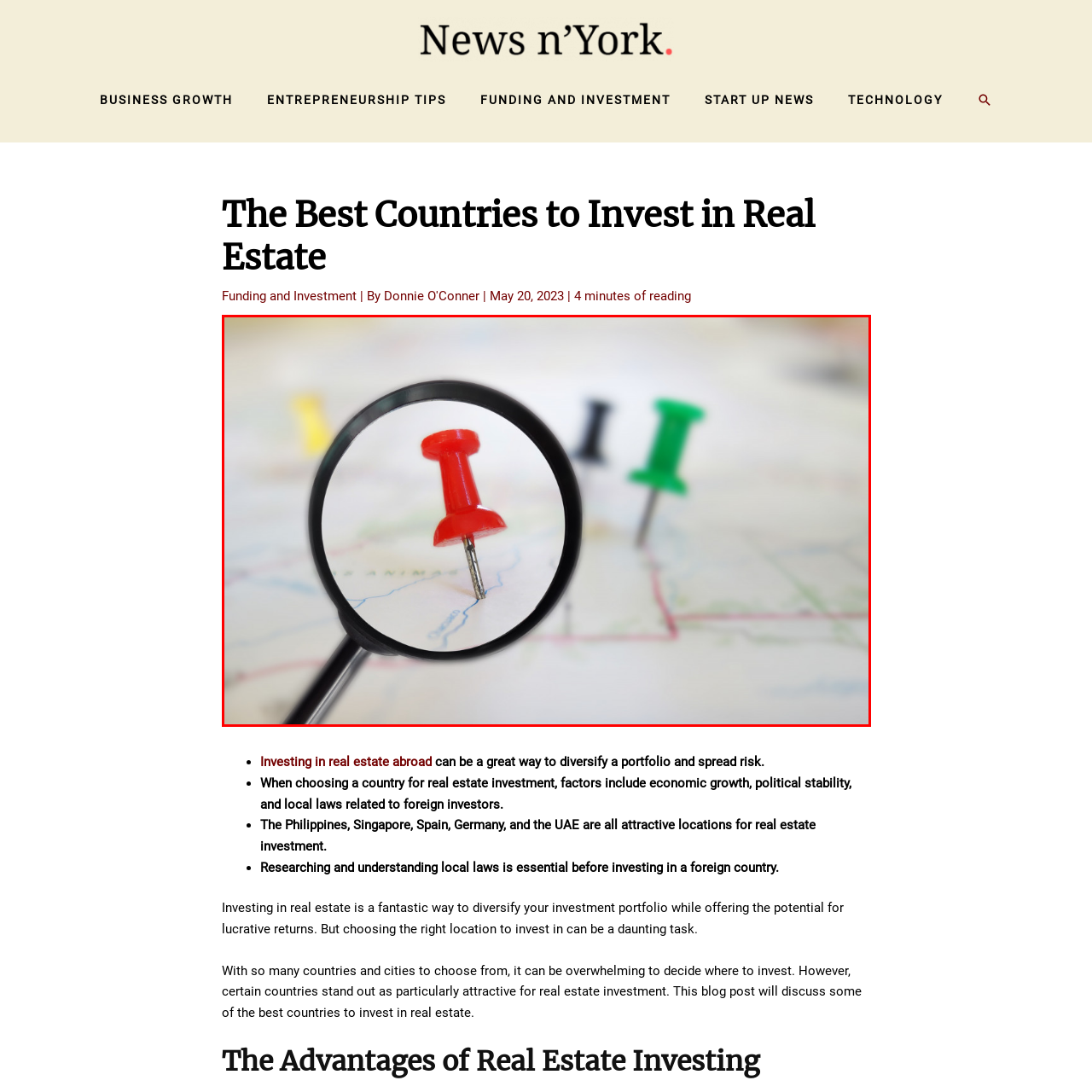What is the purpose of the magnifying glass?
Pay attention to the part of the image enclosed by the red bounding box and respond to the question in detail.

The magnifying glass is used to magnify the red pushpin, which symbolizes the importance of pinpointing key locations when investing in real estate abroad, as mentioned in the caption.